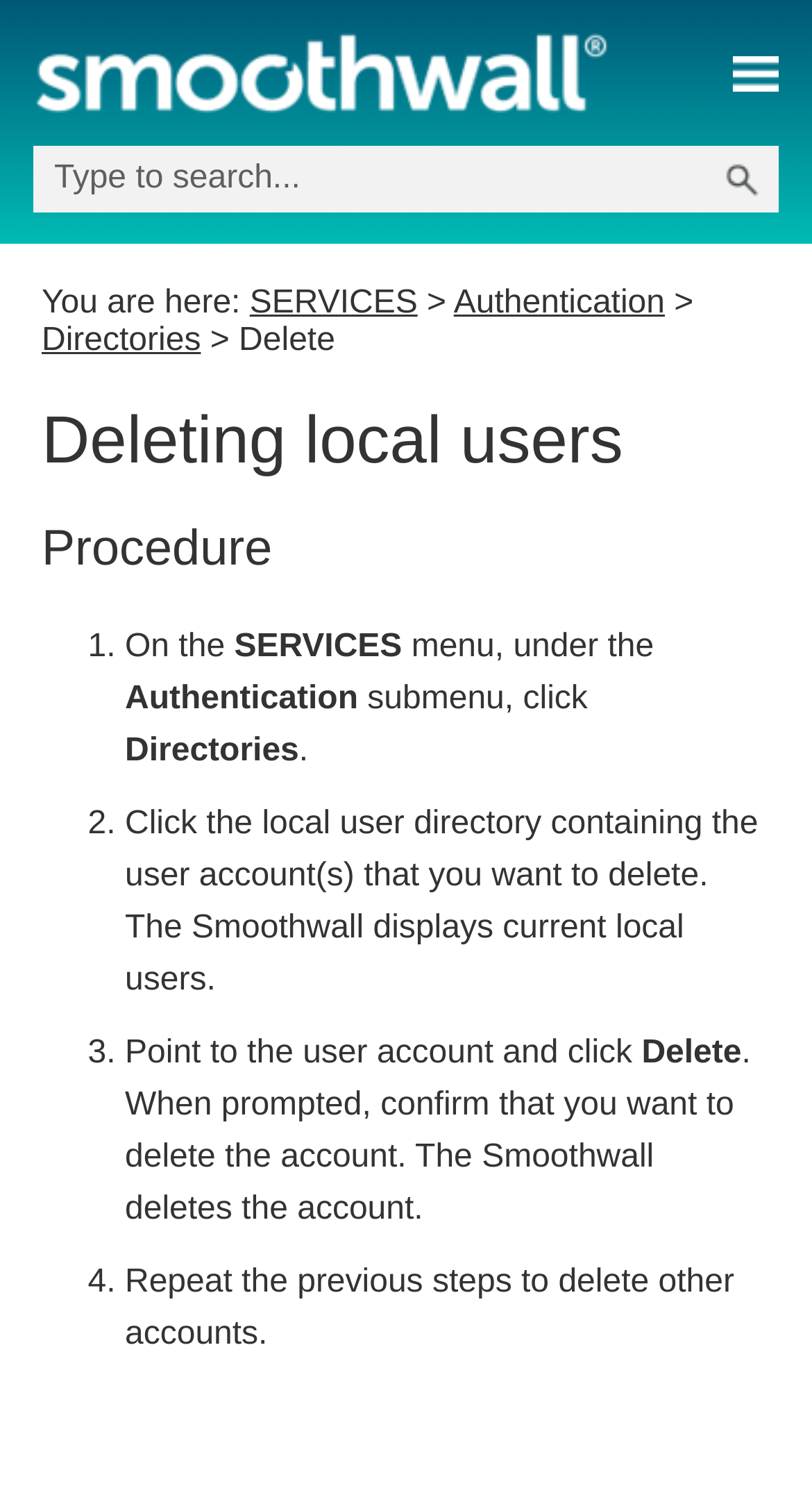Create a detailed description of the webpage's content and layout.

The webpage is about deleting local users, with a prominent heading "Deleting local users" at the top. Below the heading, there is a navigation section with breadcrumbs, showing the current location as "SERVICES > Authentication > Directories > Delete". 

On the top-right corner, there is a search box with a submit button next to it. Above the search box, there is a logo image and a link to skip to the main content. On the top-right edge, there is a button to show the navigation panel.

The main content of the page is a step-by-step procedure to delete local users, divided into four numbered steps. Each step has a brief description of the action to take, with some steps having multiple sentences. The steps are listed in a vertical column, taking up most of the page's content area.